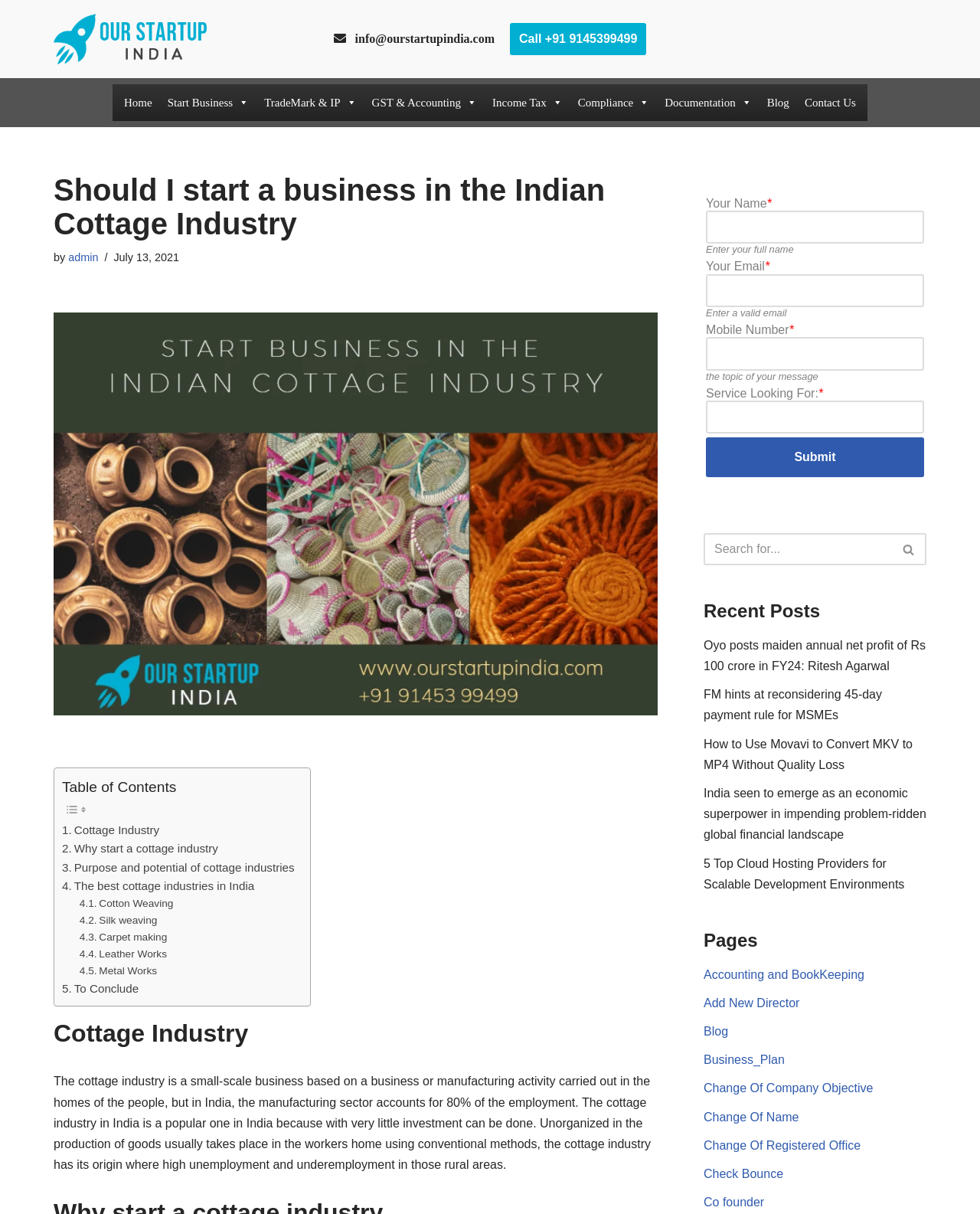Please find and report the bounding box coordinates of the element to click in order to perform the following action: "Read the article". The coordinates should be expressed as four float numbers between 0 and 1, in the format [left, top, right, bottom].

None